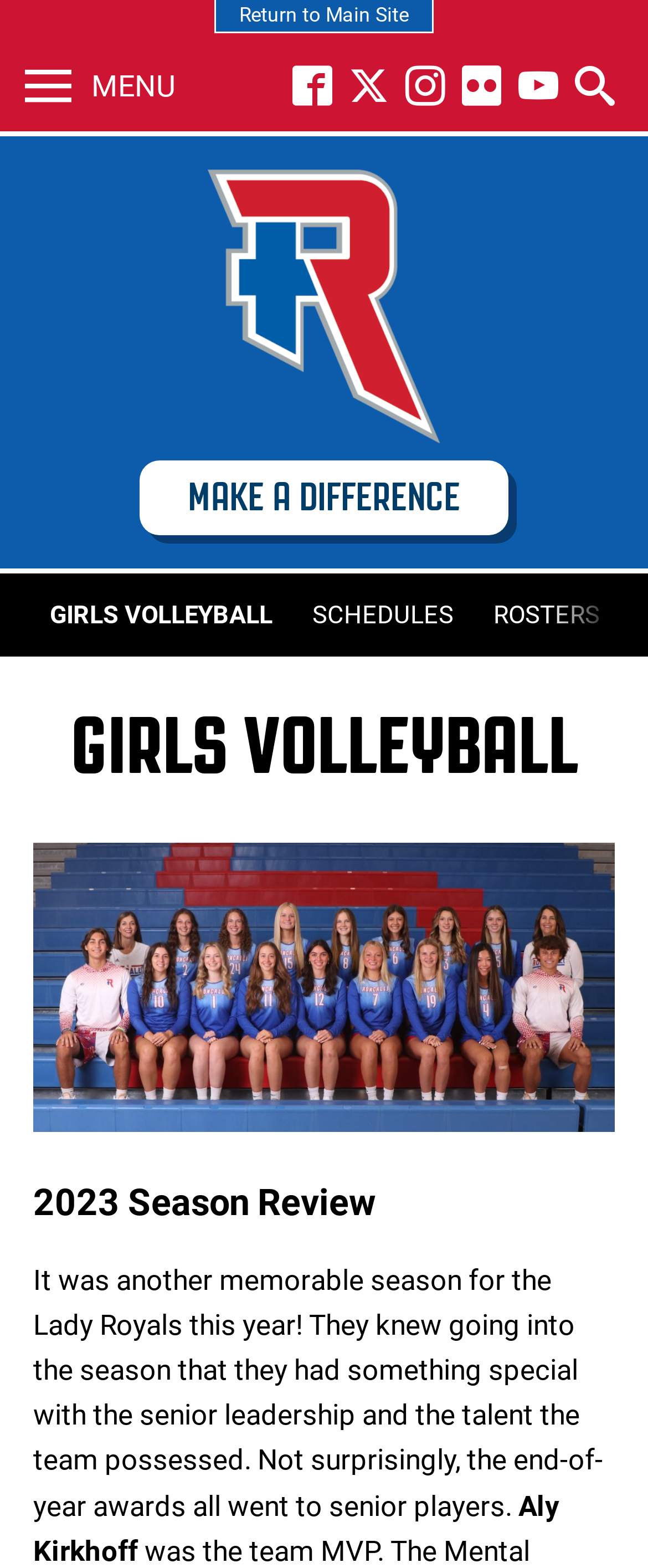How many links are there in the top menu?
Answer the question with a single word or phrase, referring to the image.

7